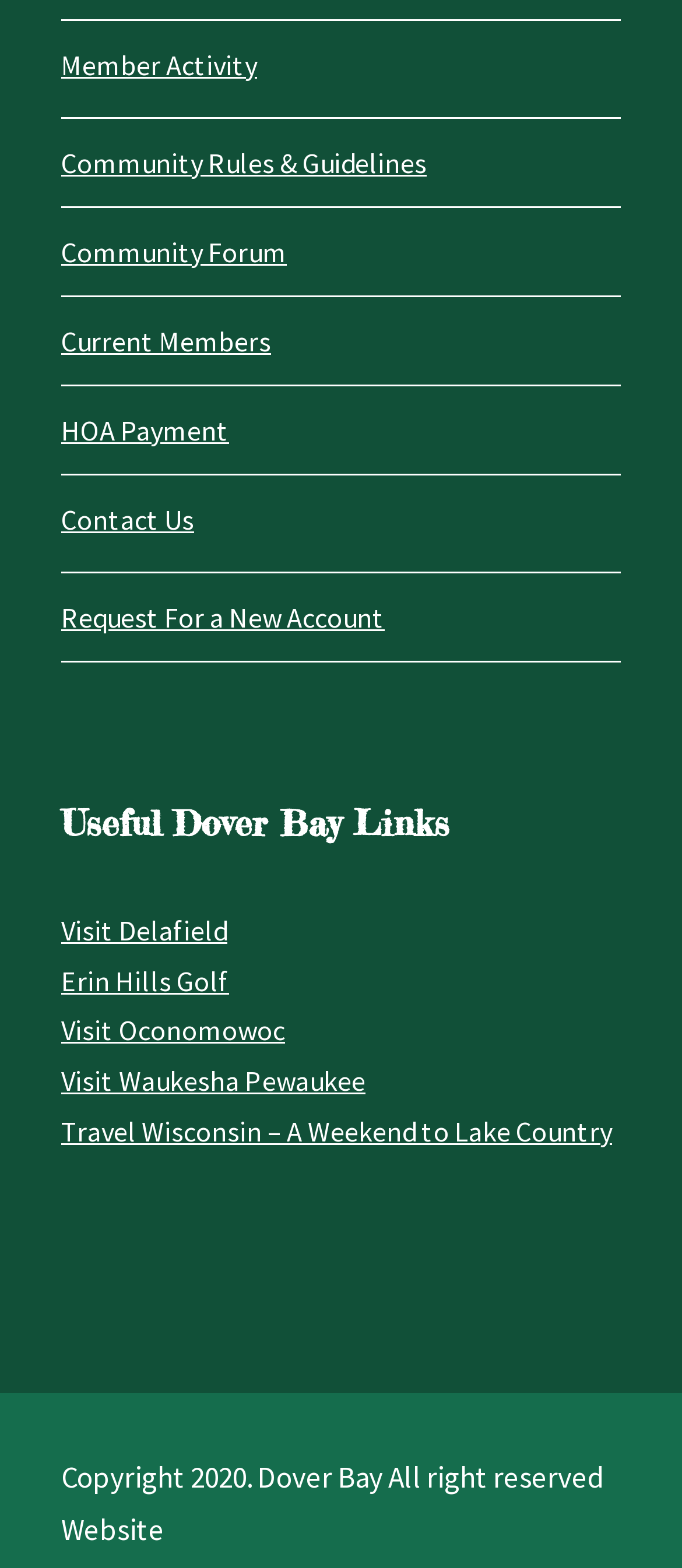What is the purpose of the 'HOA Payment' link?
Using the image, answer in one word or phrase.

Make a payment